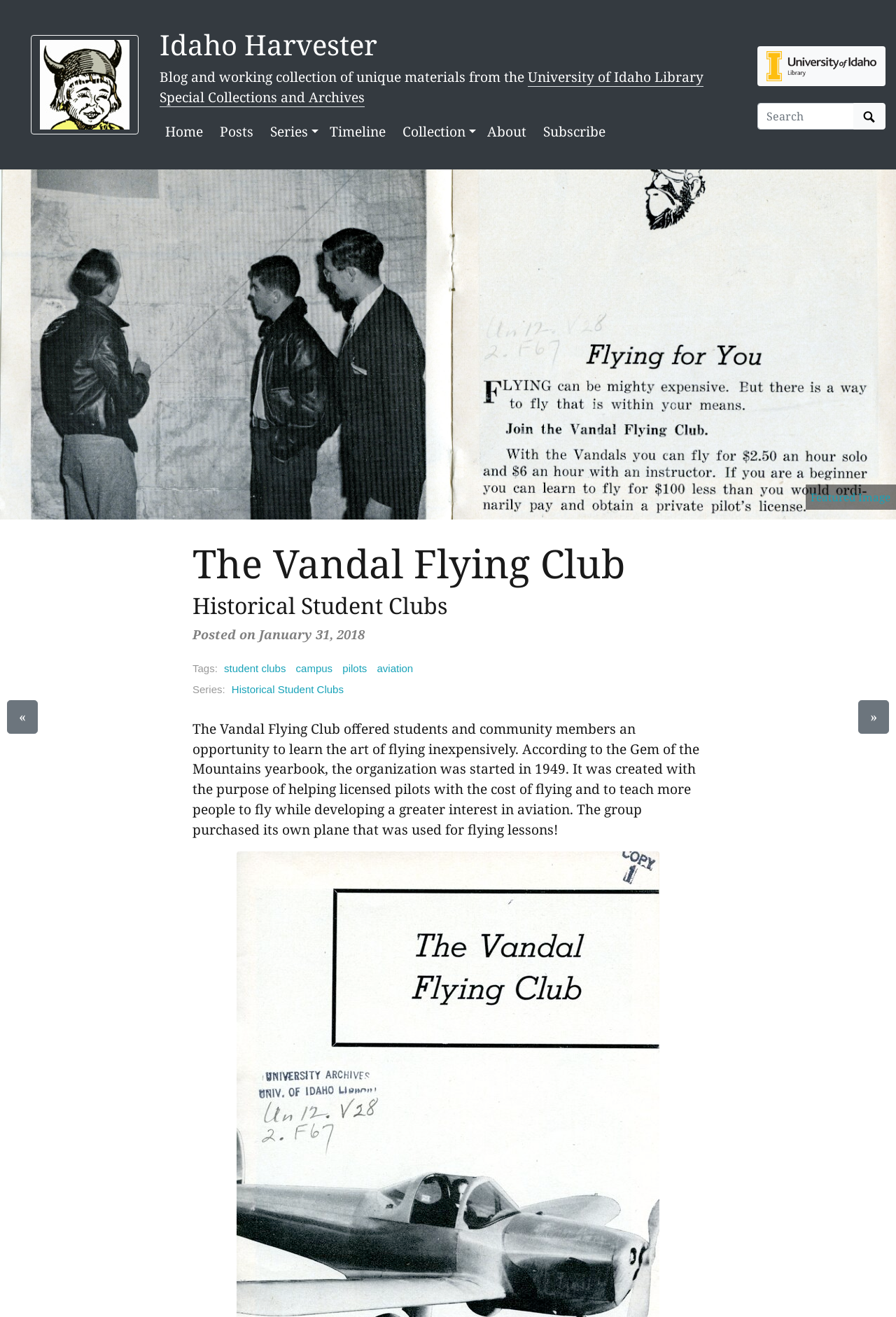What is the name of the university library?
We need a detailed and meticulous answer to the question.

The name of the university library can be found in the link element with the text 'University of Idaho Library Special Collections and Archives' at the top of the webpage.